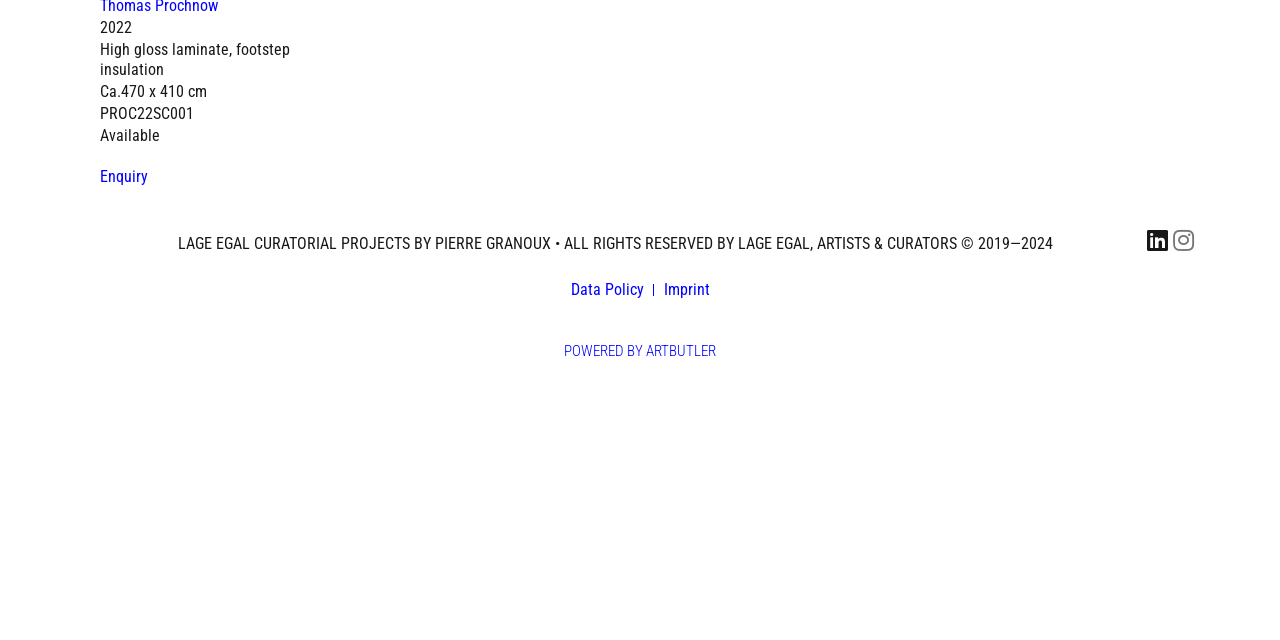Locate the bounding box coordinates for the element described below: "Enquiry". The coordinates must be four float values between 0 and 1, formatted as [left, top, right, bottom].

[0.078, 0.261, 0.116, 0.292]